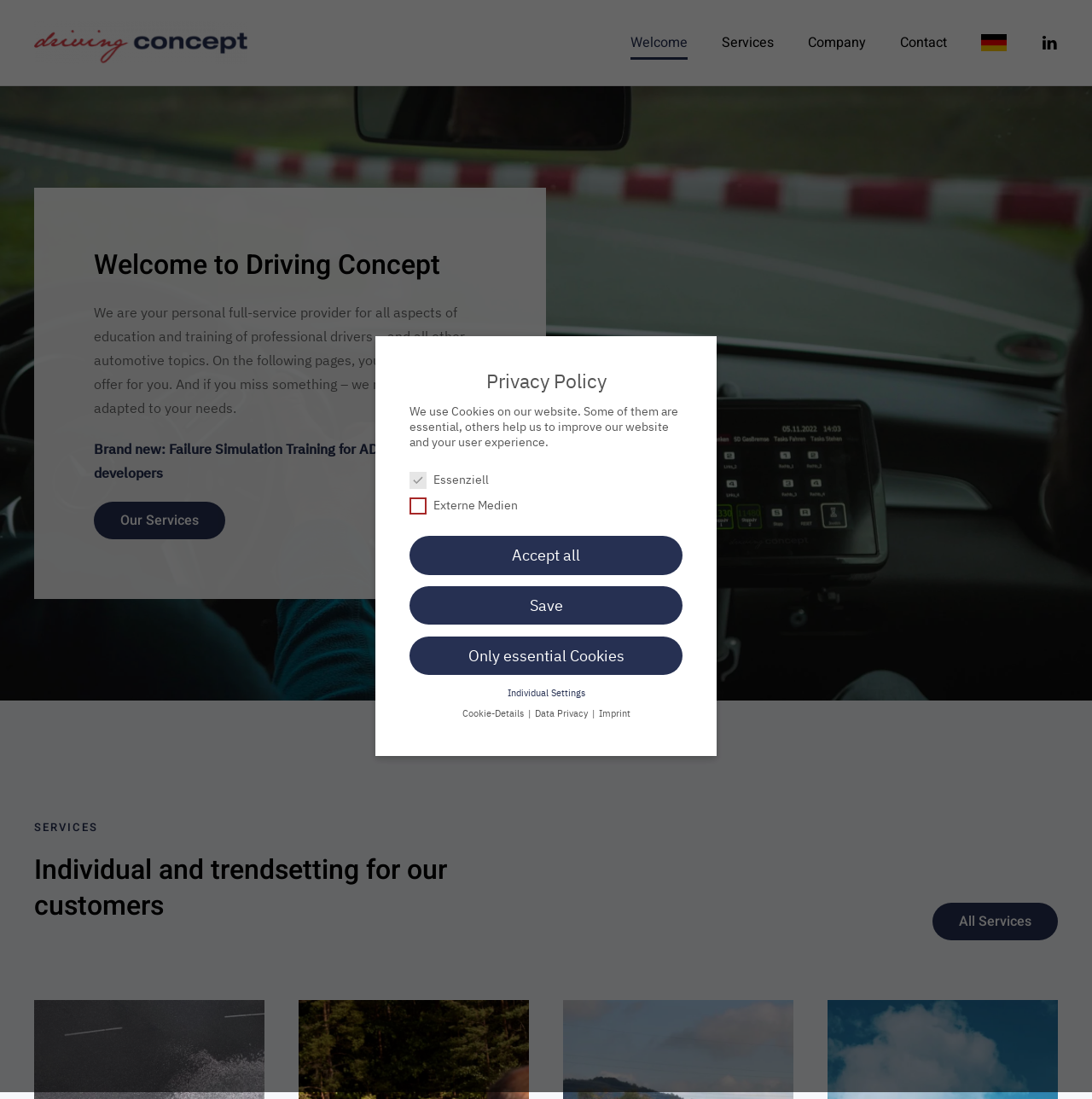Can you specify the bounding box coordinates for the region that should be clicked to fulfill this instruction: "Click on the 'Back to home' link".

[0.031, 0.0, 0.23, 0.078]